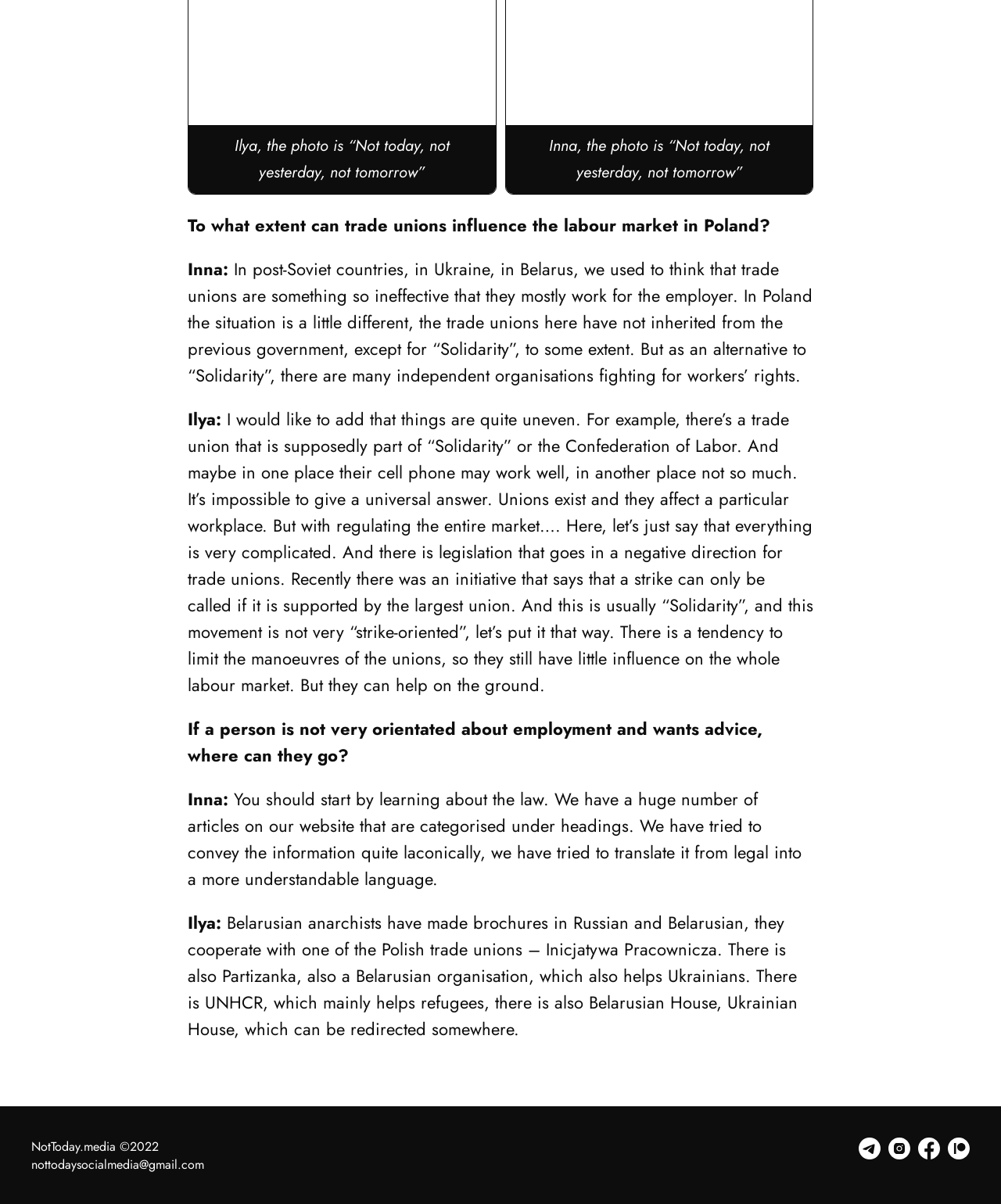Identify the bounding box of the UI element described as follows: "alt="facebook"". Provide the coordinates as four float numbers in the range of 0 to 1 [left, top, right, bottom].

[0.917, 0.944, 0.939, 0.963]